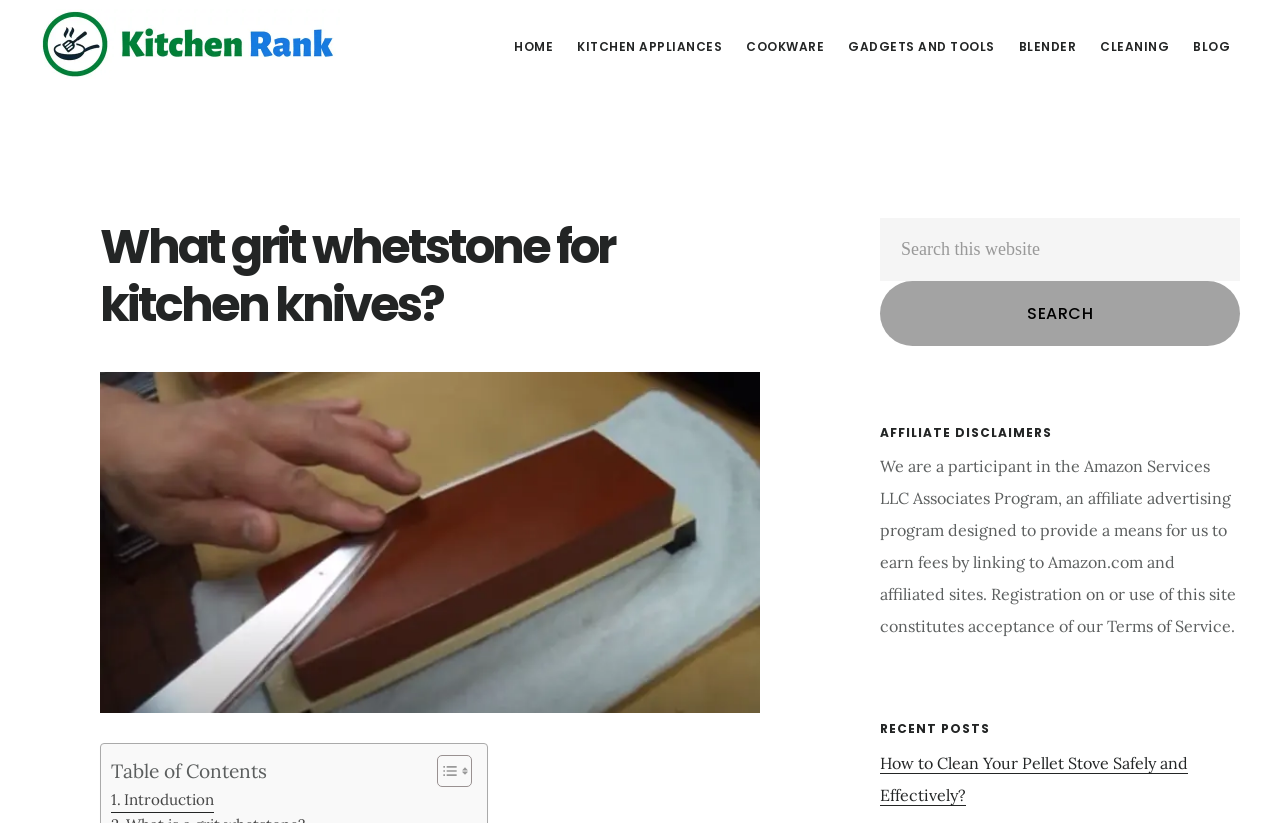What is the name of the website?
Provide a one-word or short-phrase answer based on the image.

Kitchen Rank